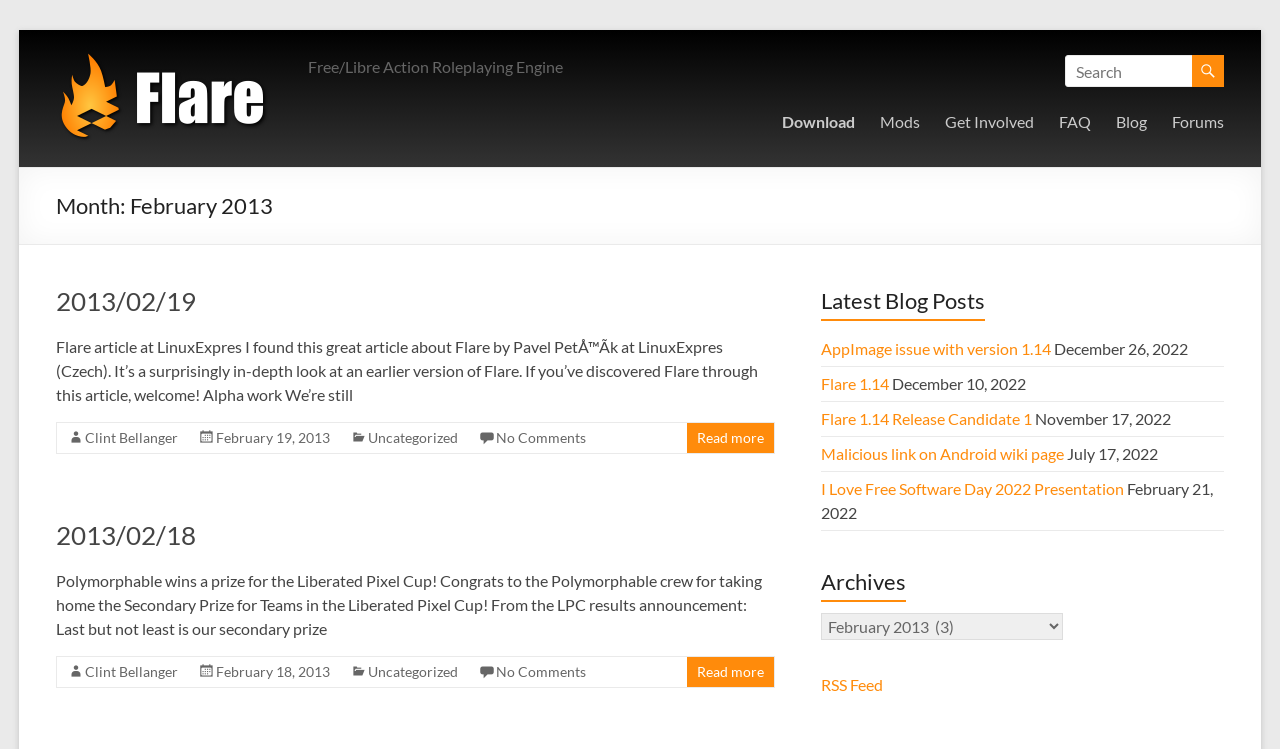Determine the title of the webpage and give its text content.

Month: February 2013